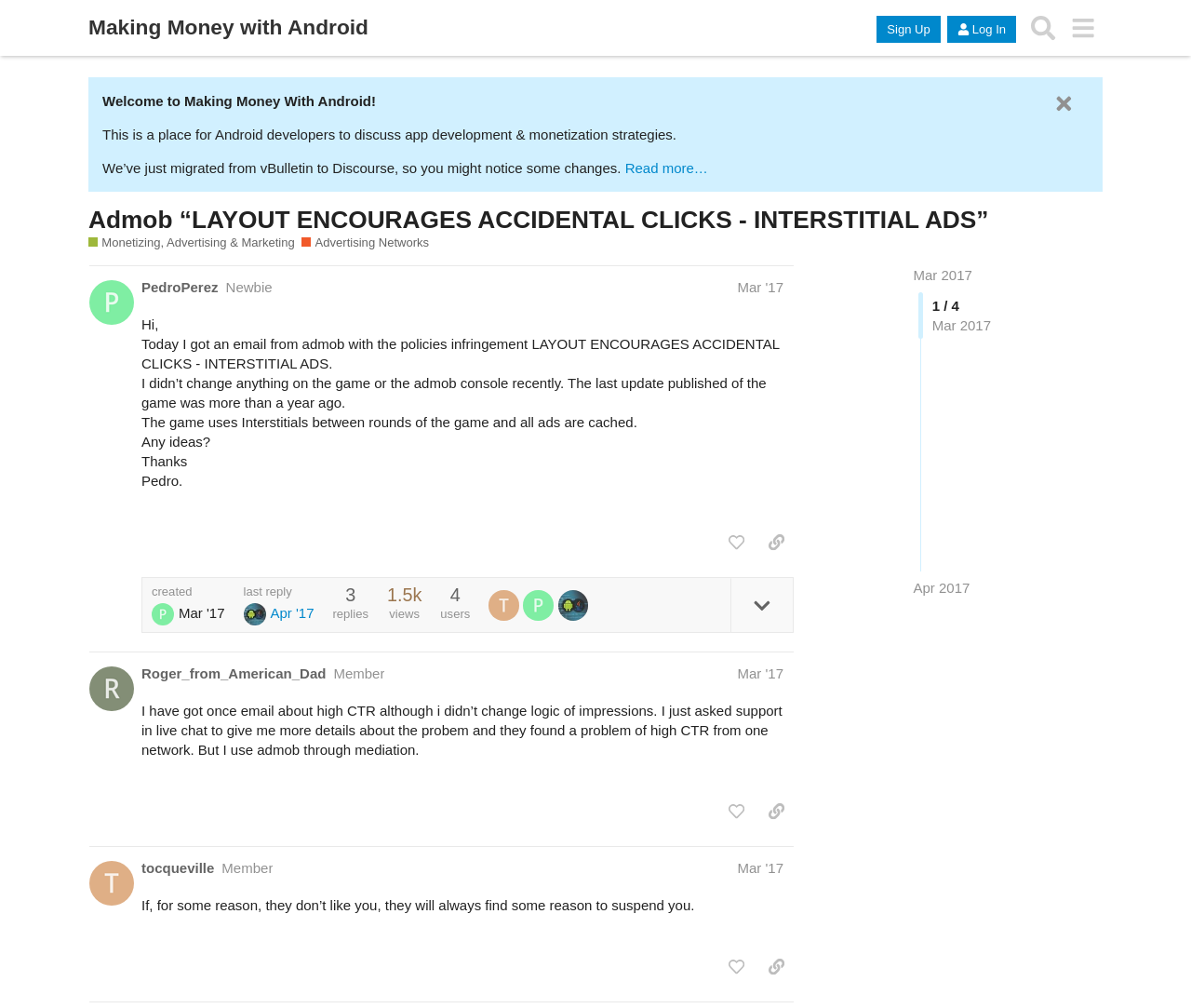What is the topic of the first post?
Provide a short answer using one word or a brief phrase based on the image.

Admob policy infringement